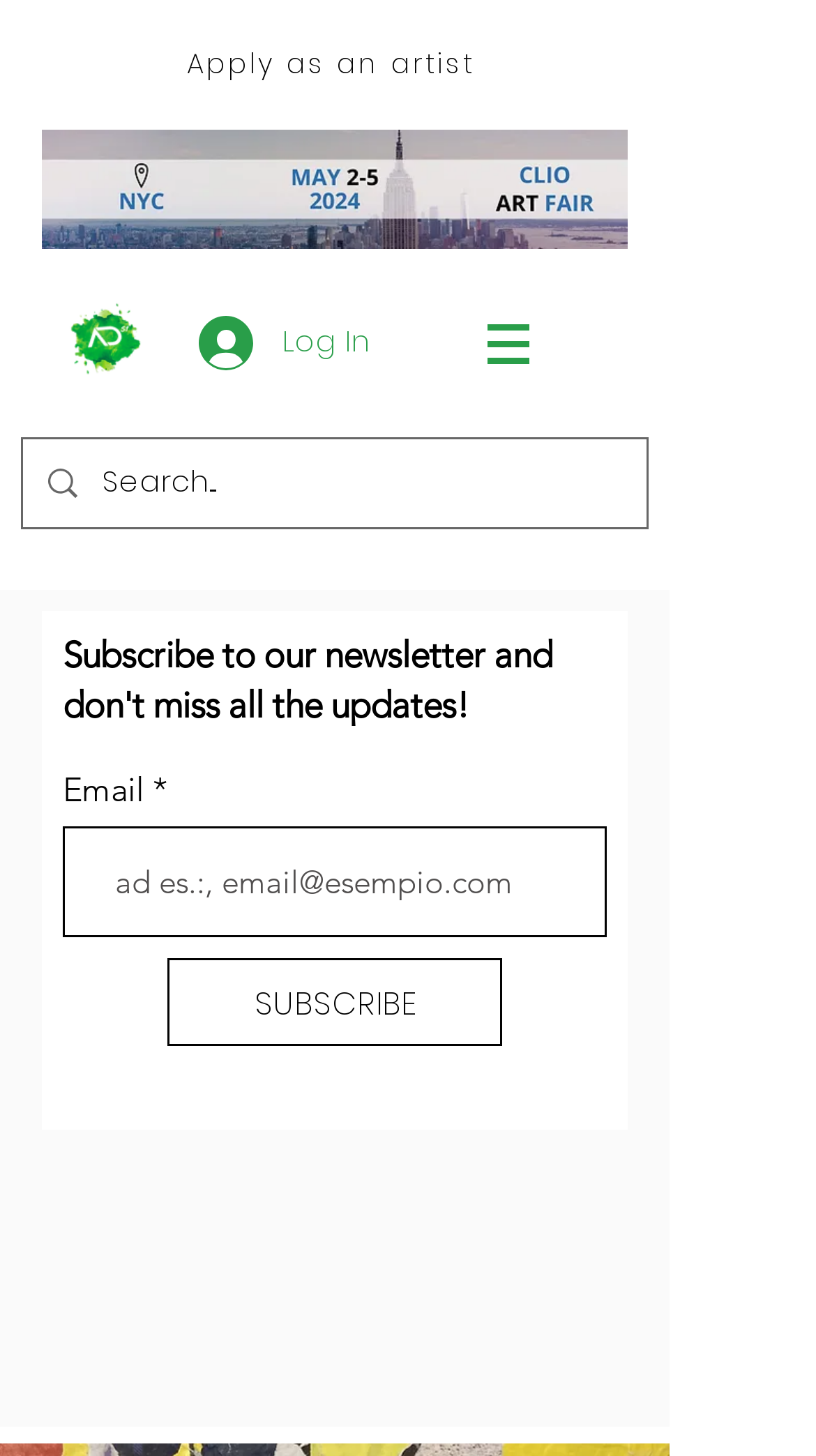Identify the coordinates of the bounding box for the element described below: "Apply as an artist". Return the coordinates as four float numbers between 0 and 1: [left, top, right, bottom].

[0.154, 0.014, 0.667, 0.075]